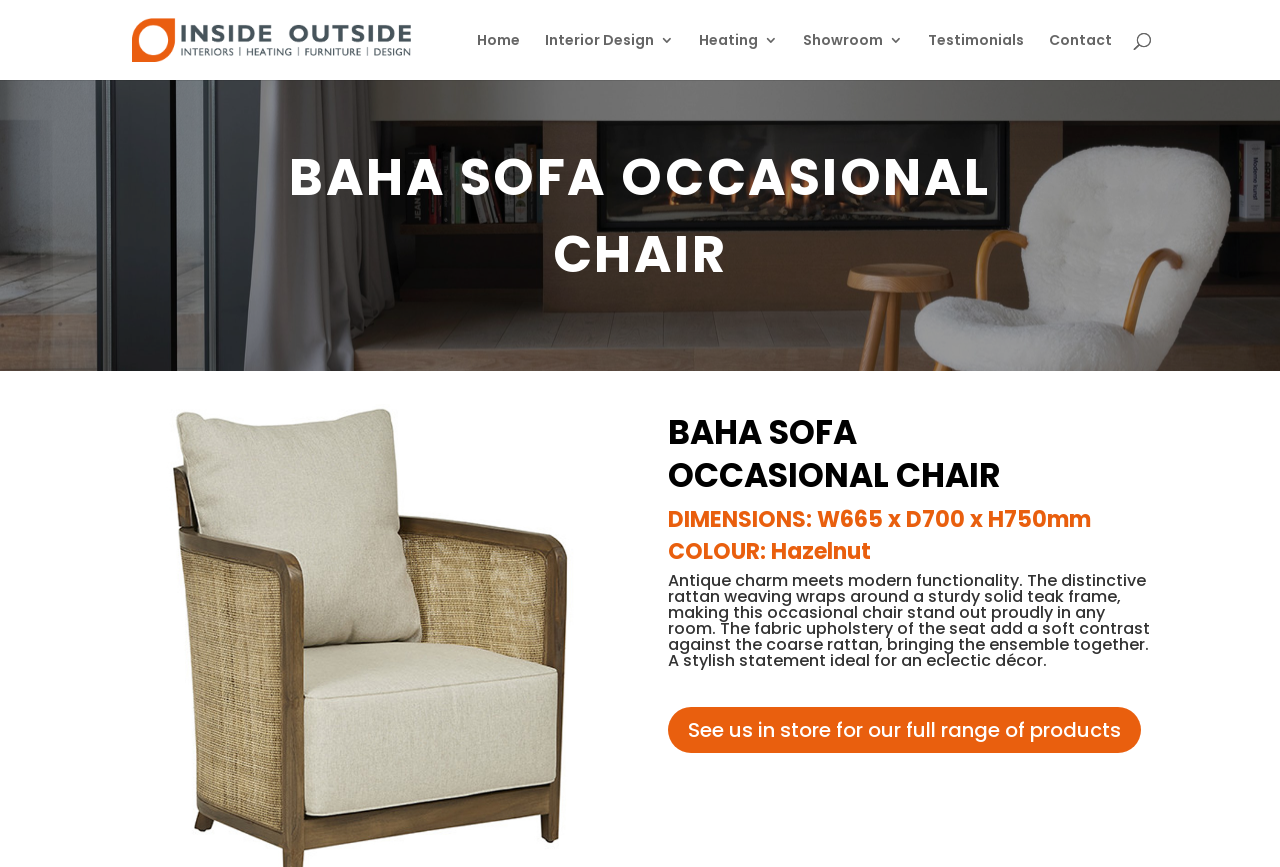Find the bounding box coordinates of the clickable area required to complete the following action: "Click on the 'Home' link".

[0.373, 0.038, 0.406, 0.092]